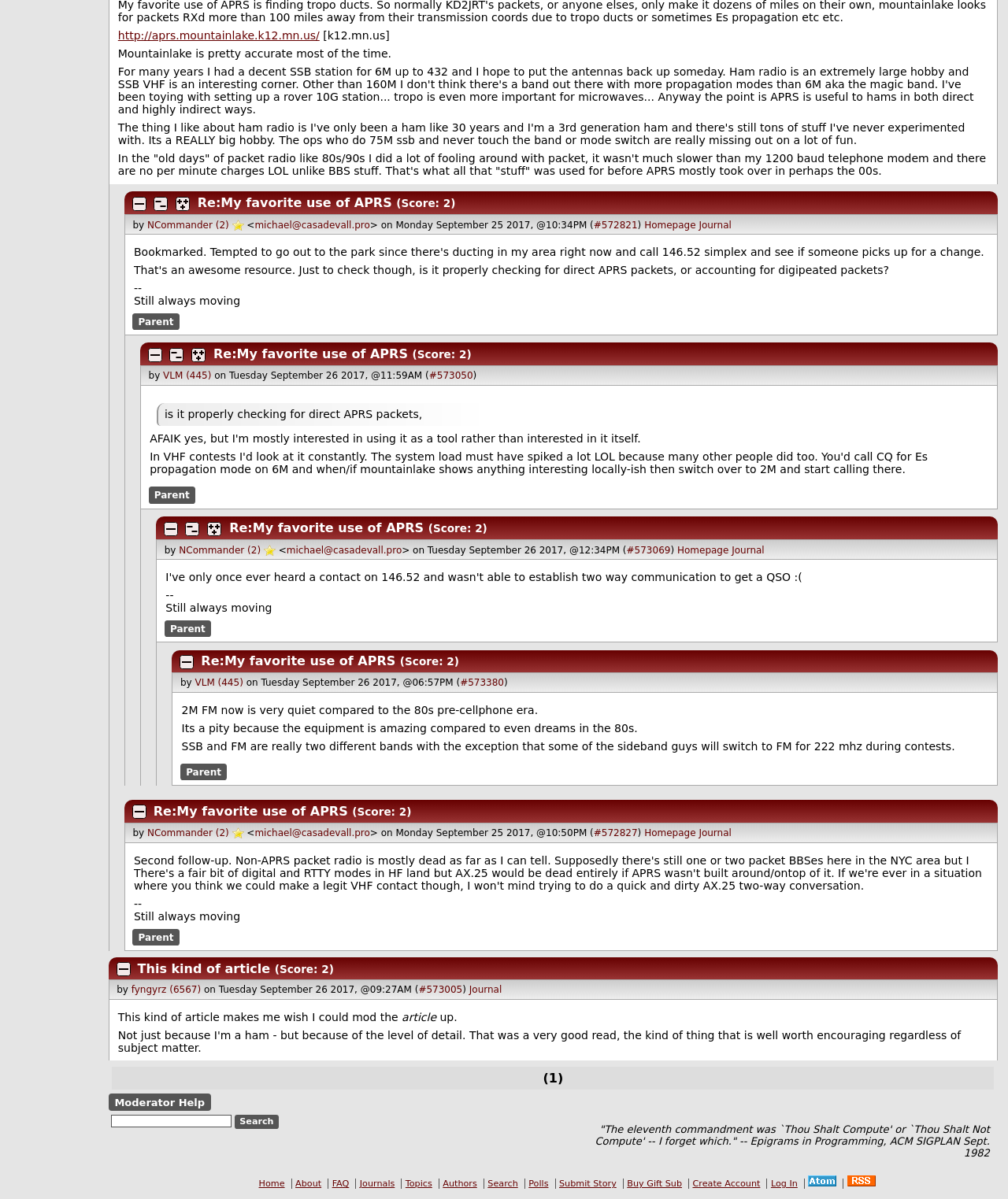Reply to the question with a brief word or phrase: What is the date of the last comment?

Tuesday September 26 2017